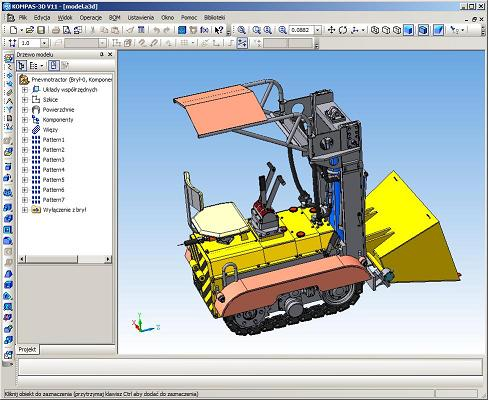Provide an in-depth description of the image.

The image showcases a detailed 3D model created using KOMPAS-3D V11, a powerful CAD software developed by ASCON. The model features a tracked vehicle, equipped with a front-mounted shovel, often utilized in construction and heavy labor applications. This particular display of the model highlights the vibrant yellow body and the articulated arm with an upwardly folded canopy, indicating its operational readiness for excavation or material handling tasks. 

On the left side of the interface, various design tools and options specific to KOMPAS-3D are visible, facilitating precision and ease of use in engineering design. The blue gradient background enhances visibility, allowing users to focus on the intricate details of the model. This visualization underscores the software's capabilities in parametric modeling, showcasing its application in professional engineering and design processes, benefiting users in sectors such as mechanical engineering and industrial design.